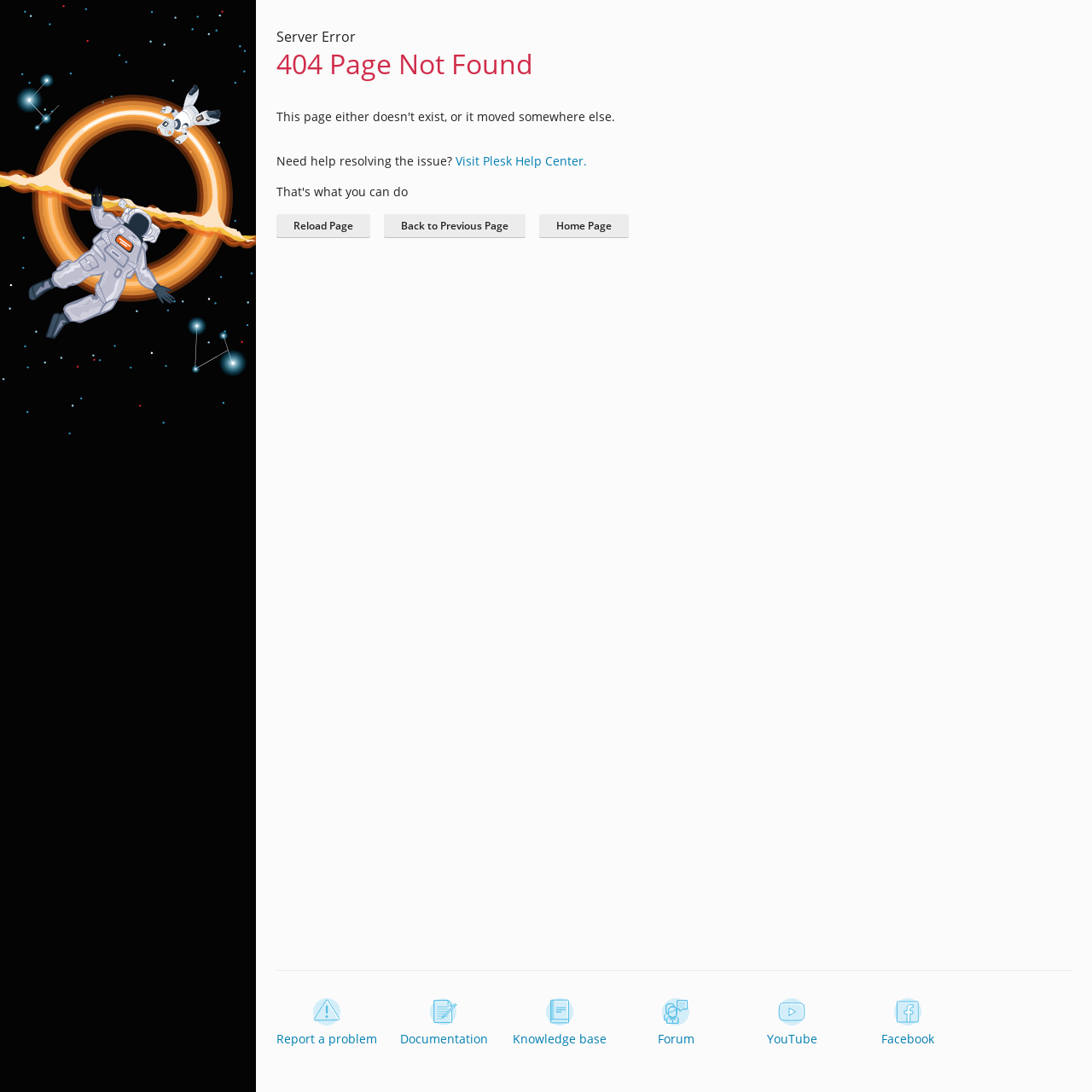Find the bounding box coordinates for the HTML element described as: "Documentation". The coordinates should consist of four float values between 0 and 1, i.e., [left, top, right, bottom].

[0.361, 0.914, 0.452, 0.959]